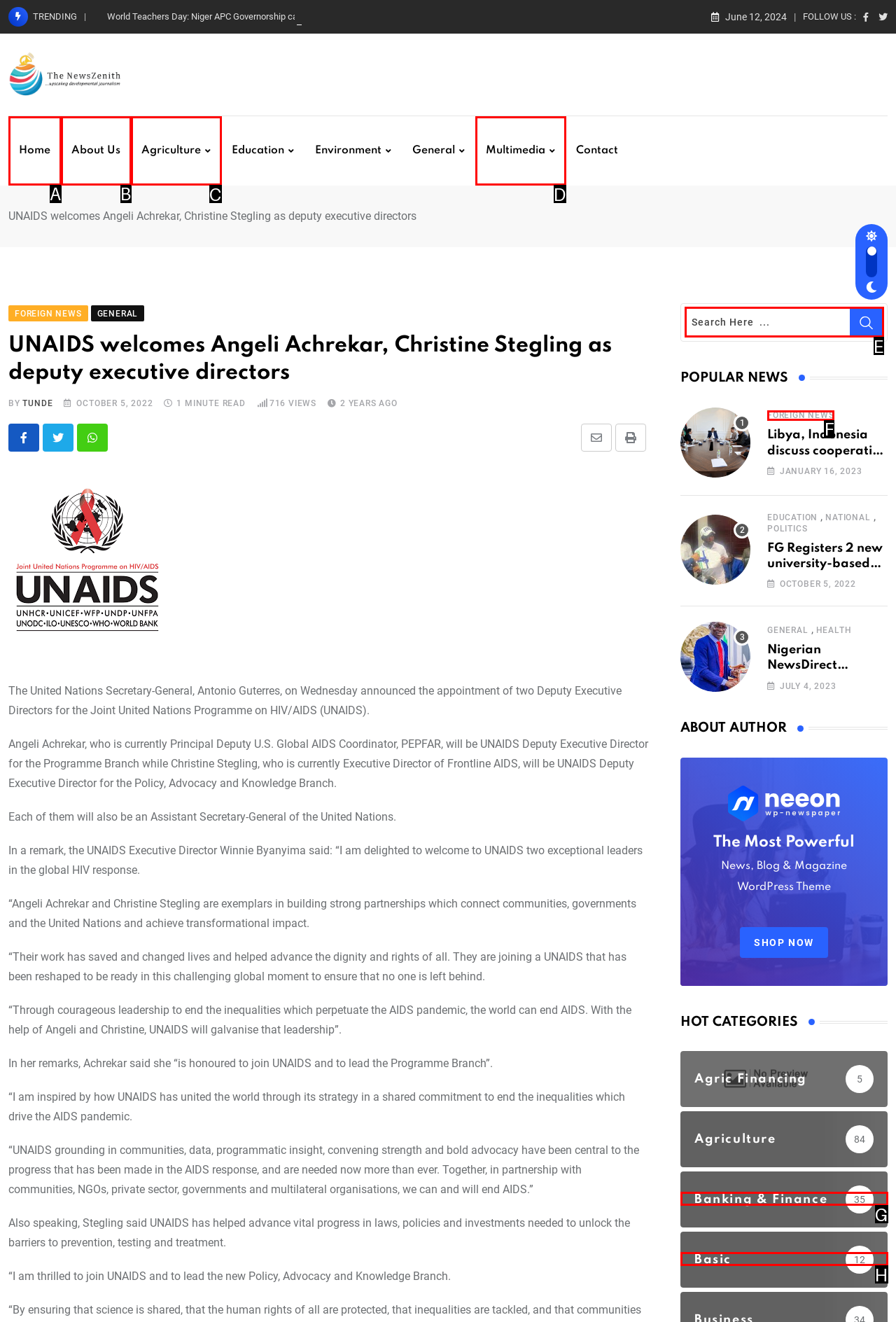Identify the UI element described as: name="s" placeholder="Search Here ..."
Answer with the option's letter directly.

E